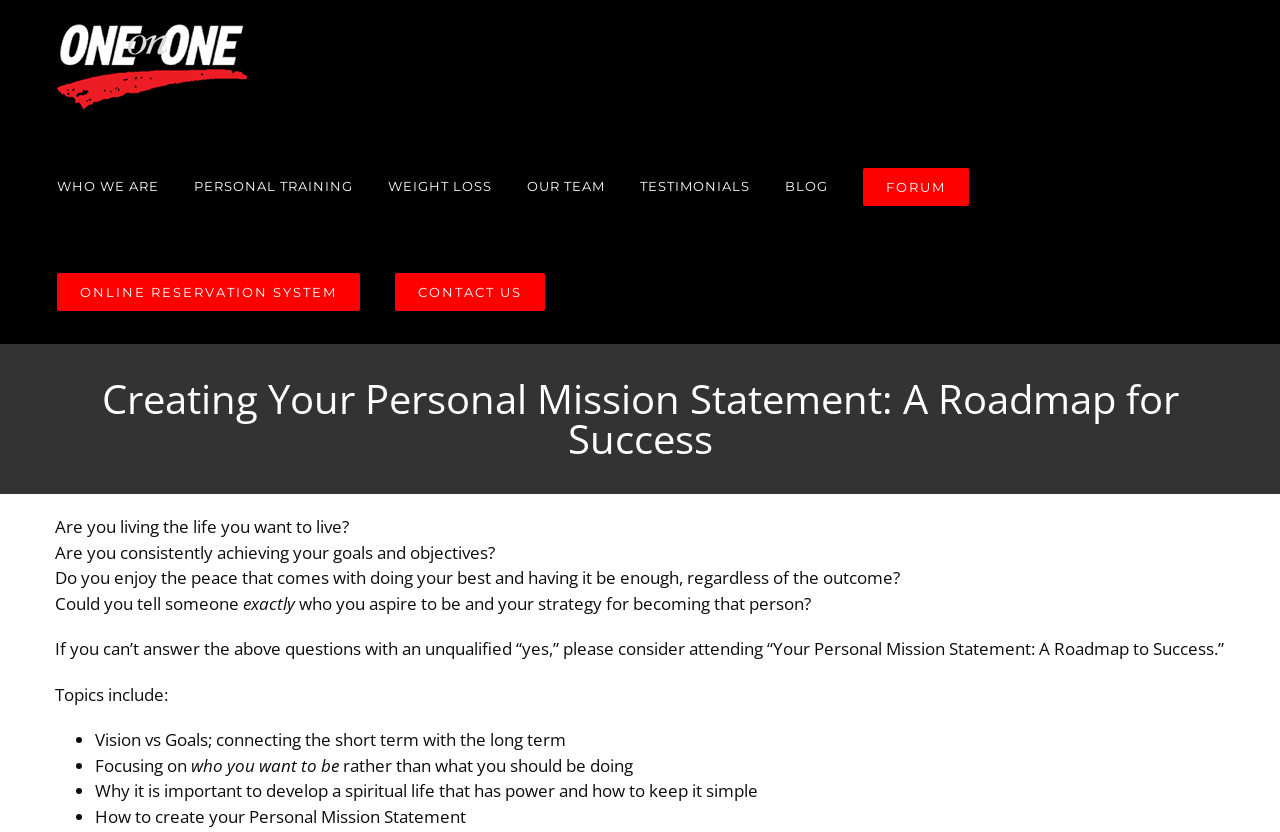Find the main header of the webpage and produce its text content.

Creating Your Personal Mission Statement: A Roadmap for Success